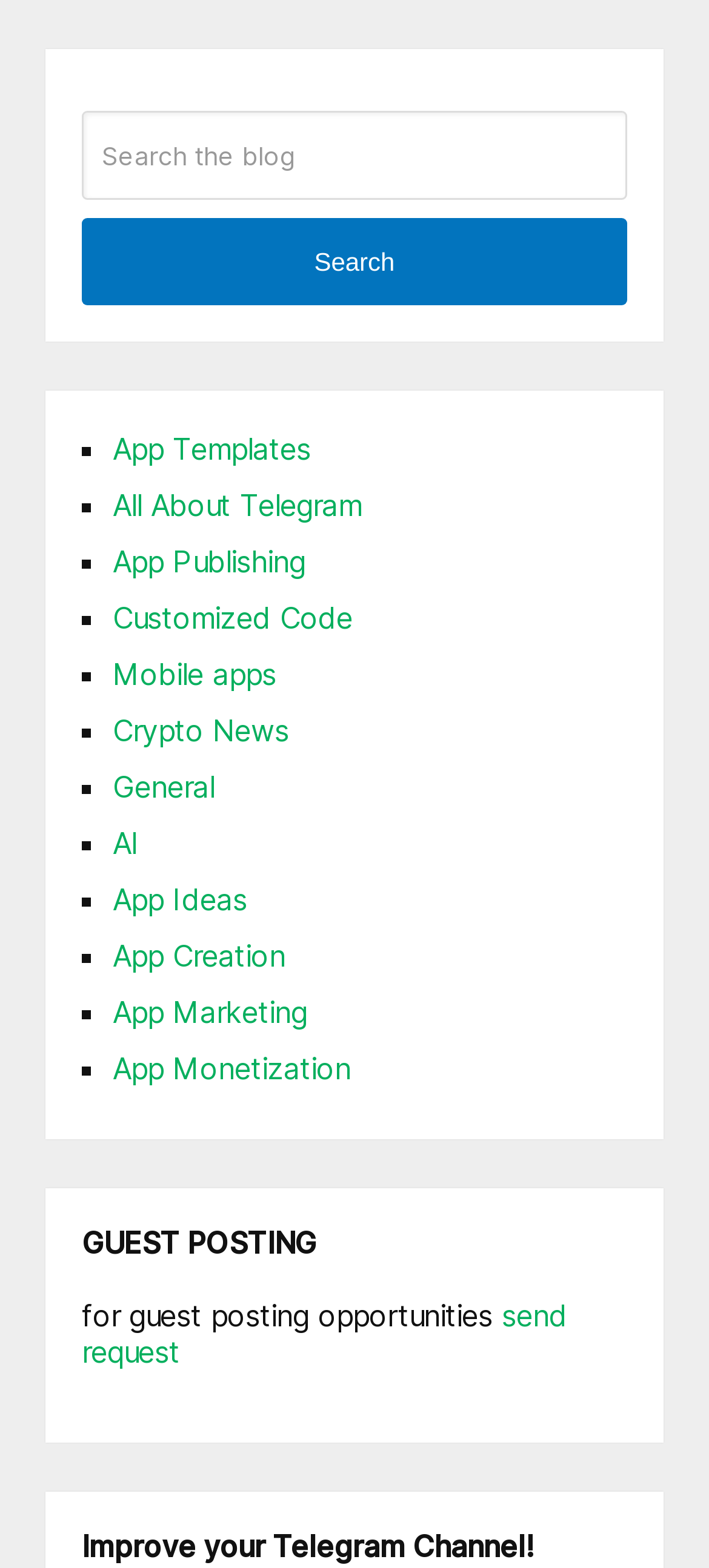Answer the question with a brief word or phrase:
What is the text on the search button?

Search